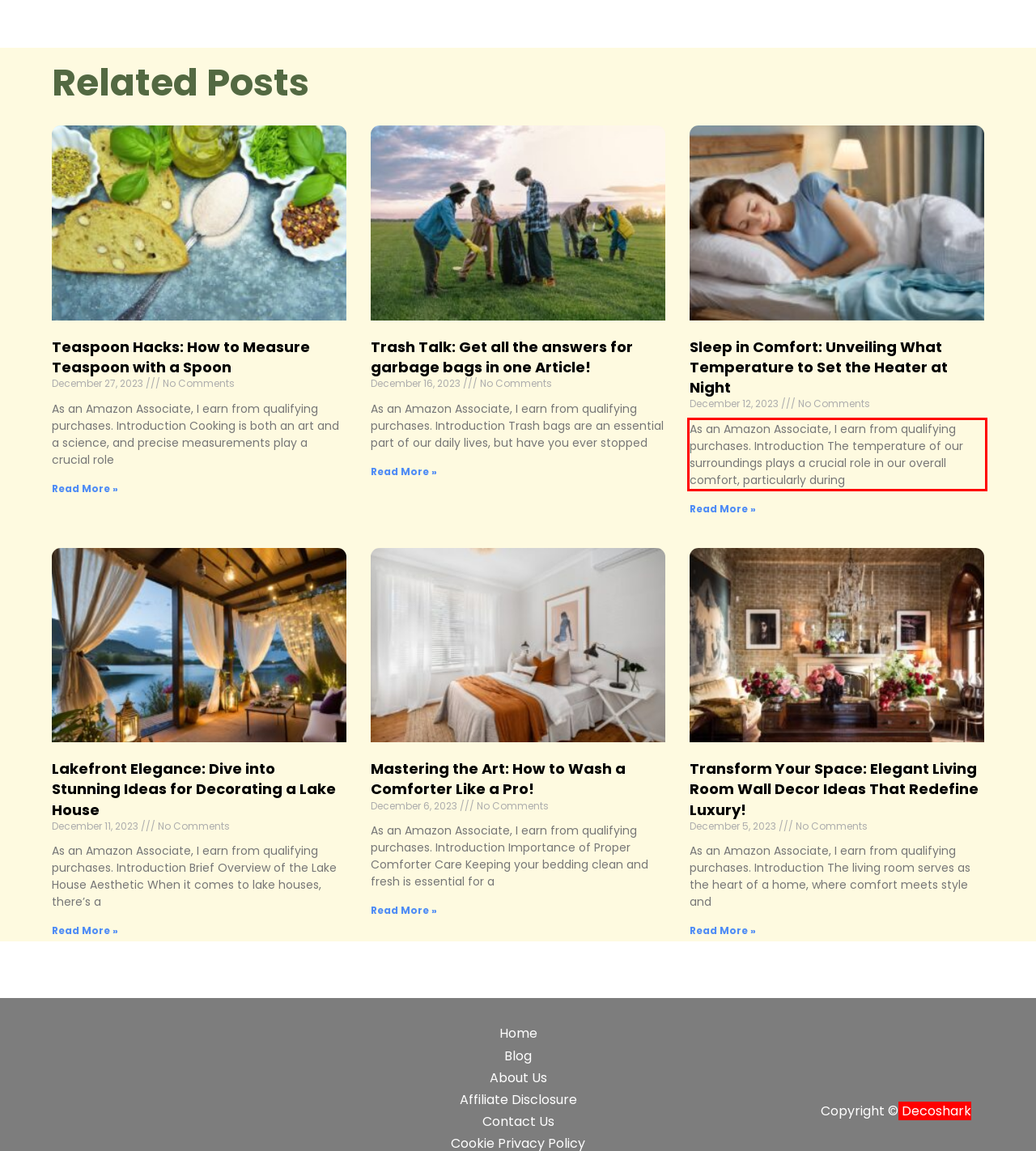Please extract the text content within the red bounding box on the webpage screenshot using OCR.

As an Amazon Associate, I earn from qualifying purchases. Introduction The temperature of our surroundings plays a crucial role in our overall comfort, particularly during